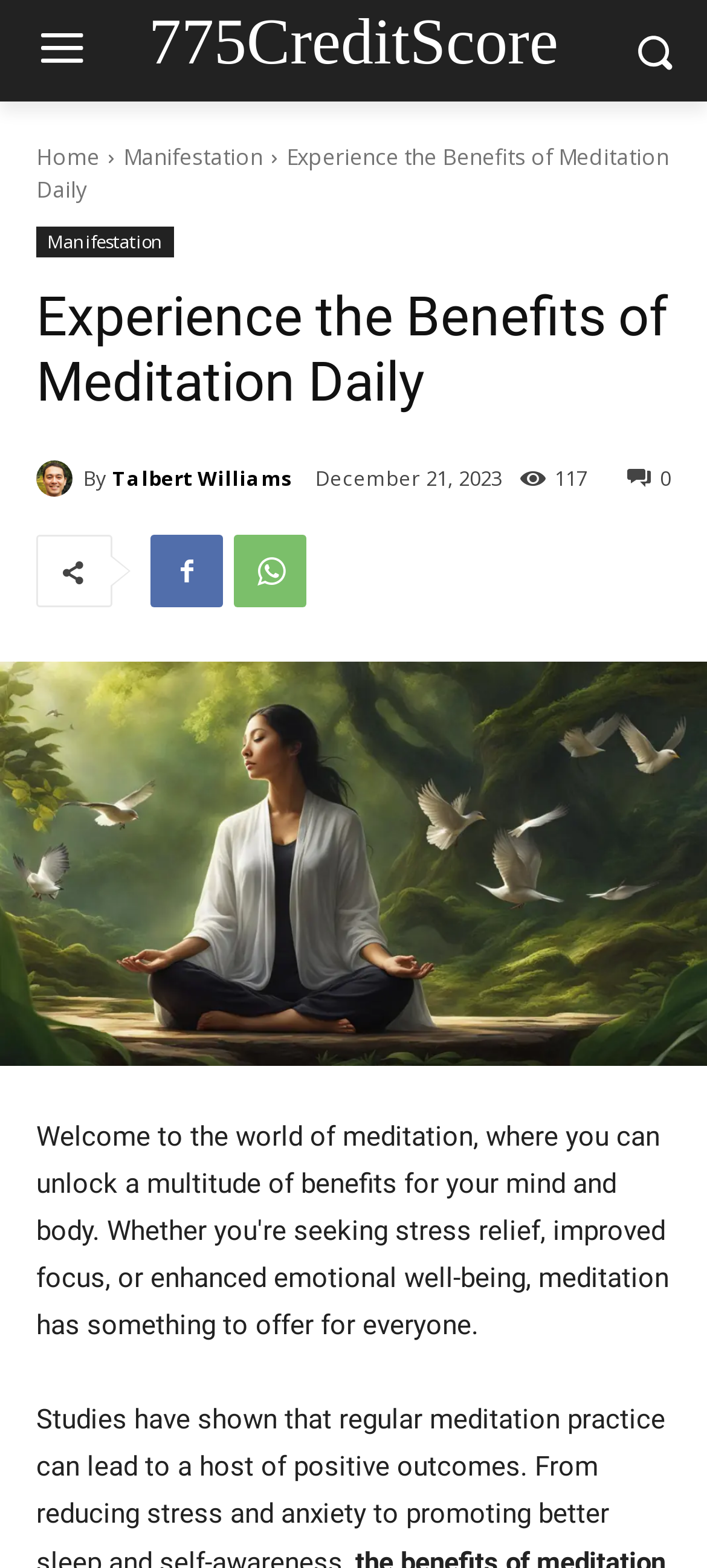Give a one-word or short phrase answer to this question: 
What is the date of the article?

December 21, 2023